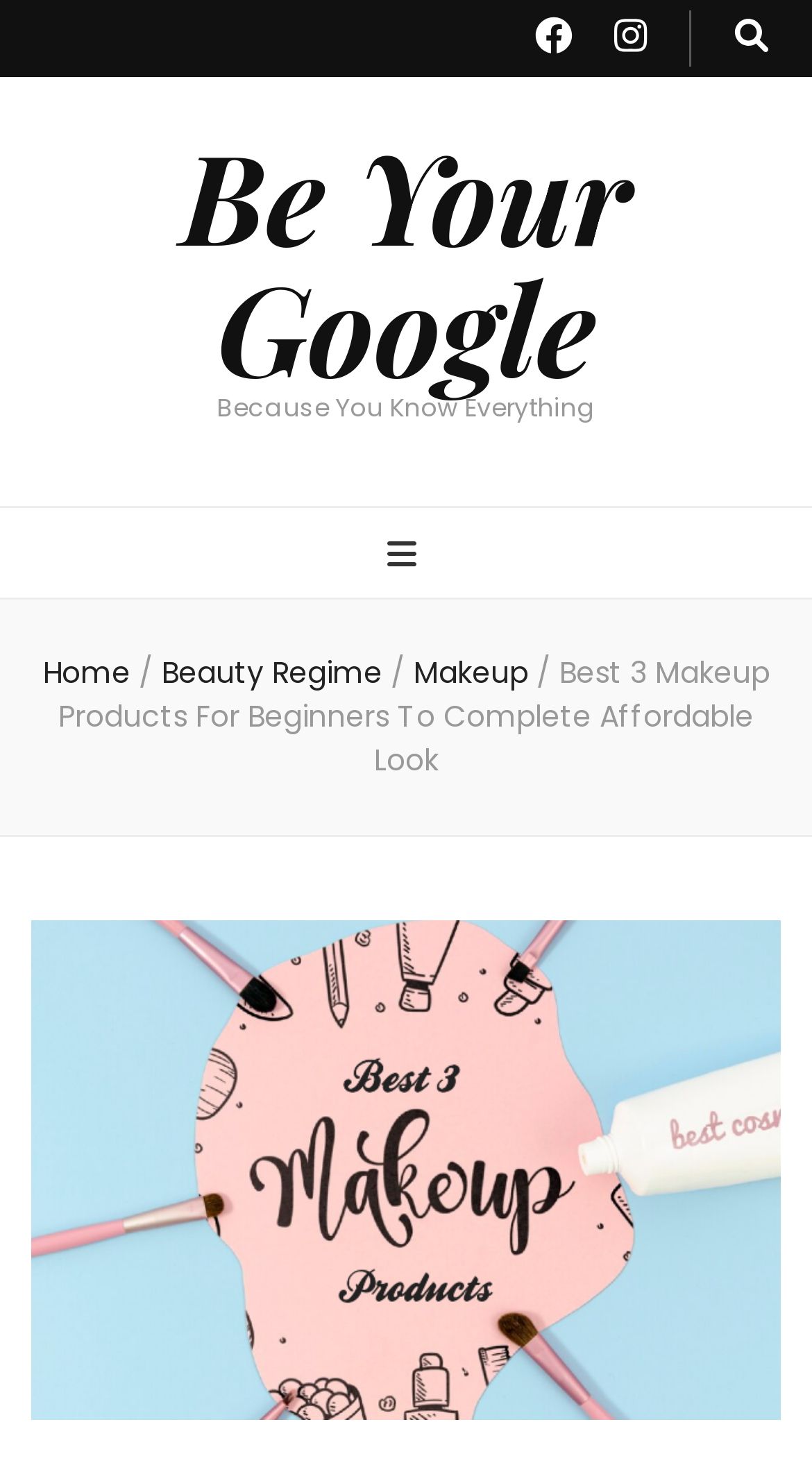Please respond to the question using a single word or phrase:
What is the name of the website?

Be Your Google